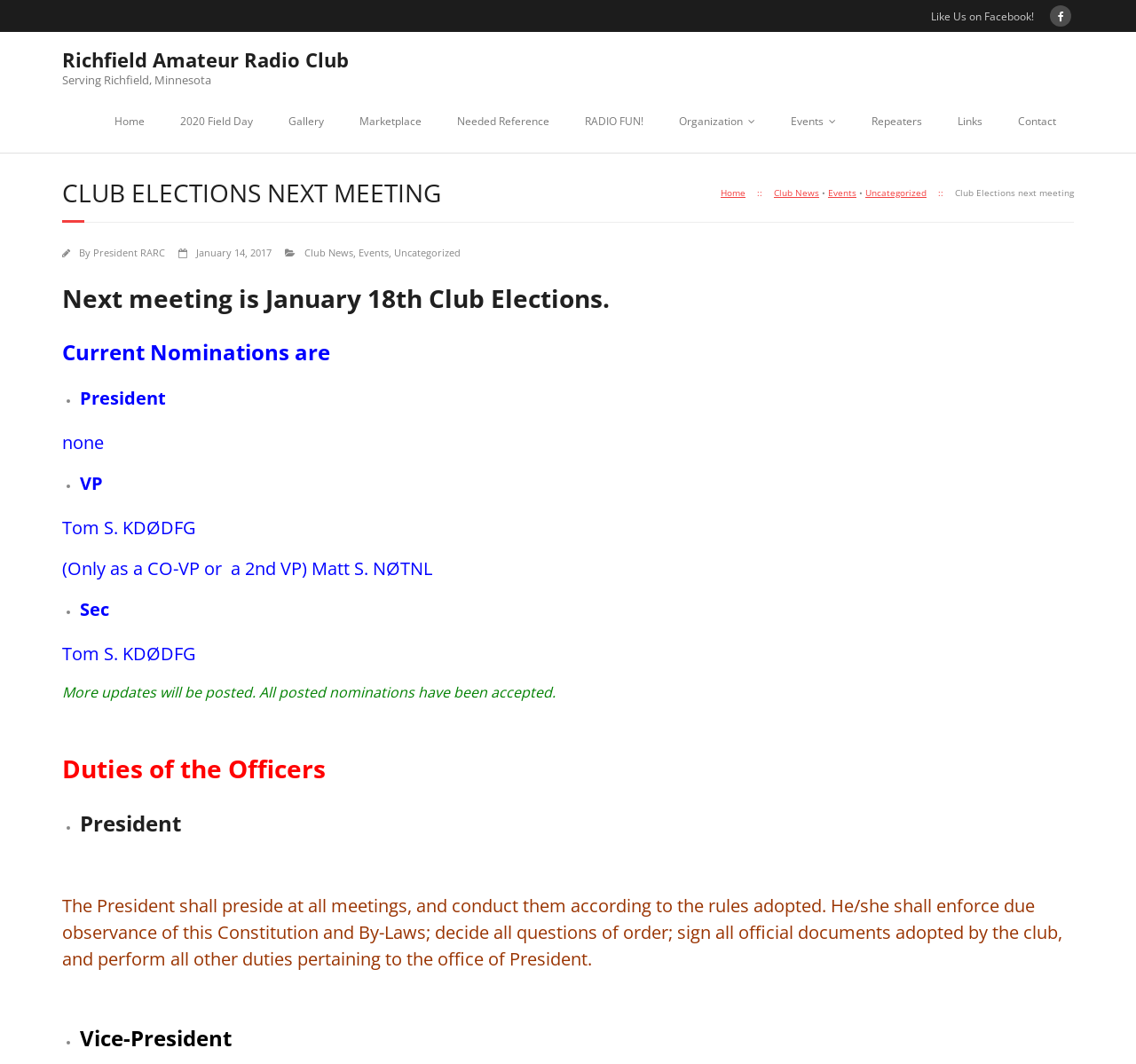Pinpoint the bounding box coordinates of the element you need to click to execute the following instruction: "Read the duties of the President". The bounding box should be represented by four float numbers between 0 and 1, in the format [left, top, right, bottom].

[0.07, 0.759, 0.945, 0.789]